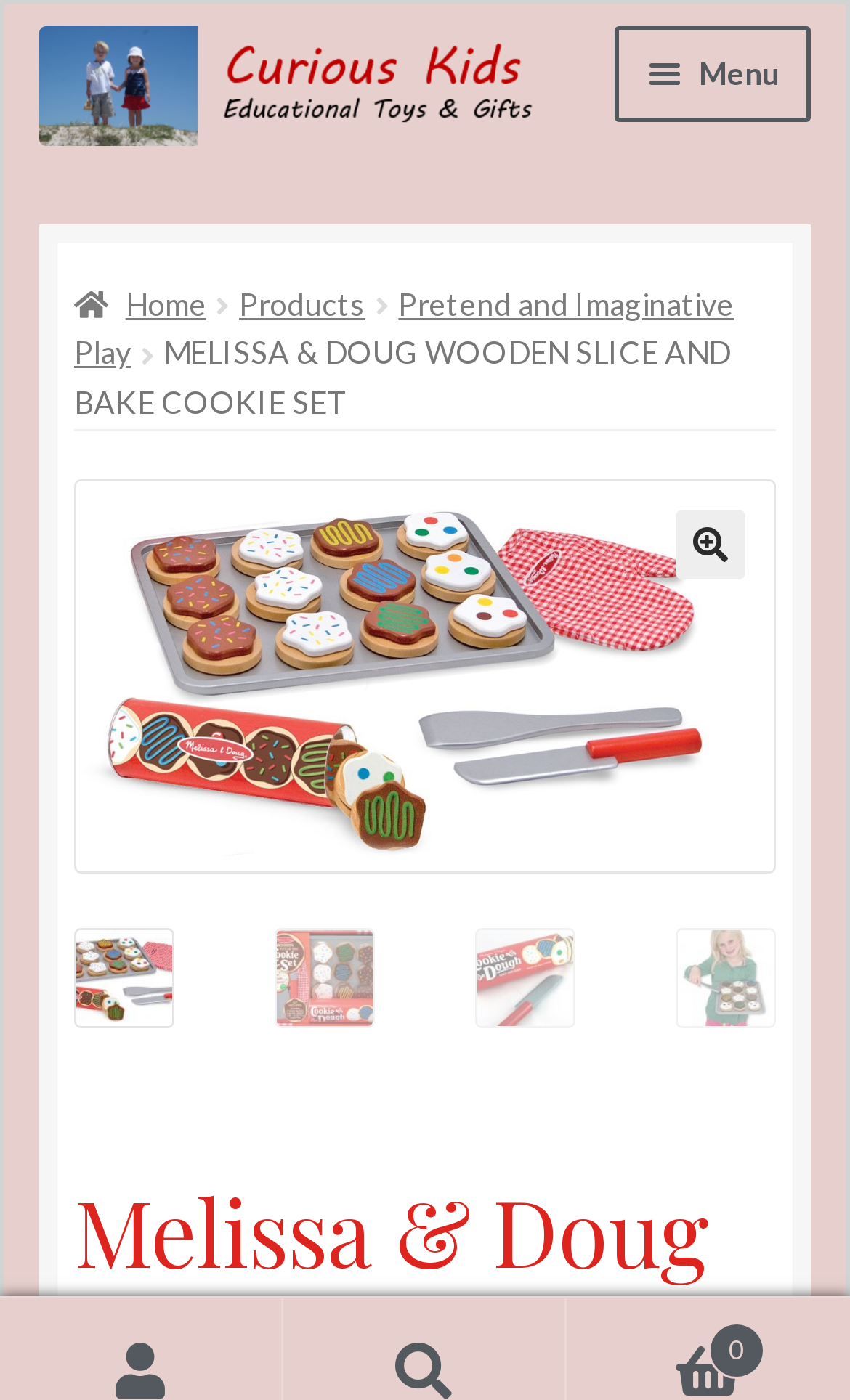Examine the screenshot and answer the question in as much detail as possible: How many images are there below the product name?

I counted the number of image elements below the static text element with the content 'MELISSA & DOUG WOODEN SLICE AND BAKE COOKIE SET', which are four images.